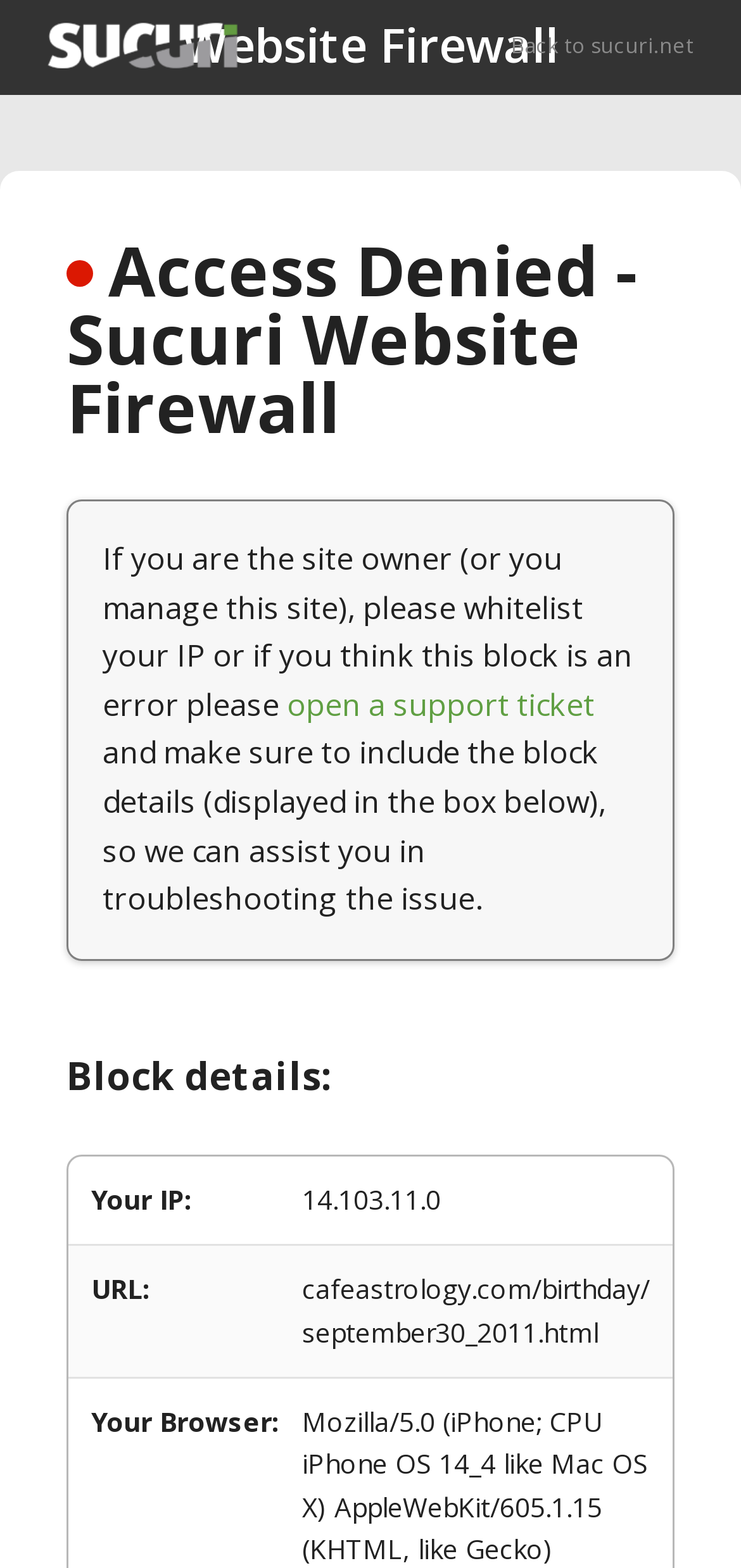Offer a comprehensive description of the webpage’s content and structure.

The webpage is a firewall access denied page from Sucuri Website Firewall. At the top, there is a header section with a link to Sucuri's website on the left and a "Back to sucuri.net" link on the right. Below the header, there is a prominent heading stating "Access Denied - Sucuri Website Firewall". 

Underneath the heading, there is a paragraph of text explaining the reason for the access denial and providing instructions for the site owner to whitelist their IP or open a support ticket to resolve the issue. The paragraph is divided into two parts, with a link to "open a support ticket" in the middle.

Further down, there is another heading titled "Block details:" followed by a table with two rows. The table displays the blocked IP address and the URL that was attempted to be accessed. The IP address is "14.103.11.0" and the URL is "cafeastrology.com/birthday/september30_2011.html".